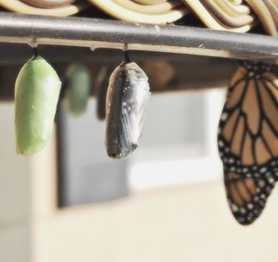Use a single word or phrase to answer the question: What type of butterfly is likely to emerge from the chrysalis?

Monarch